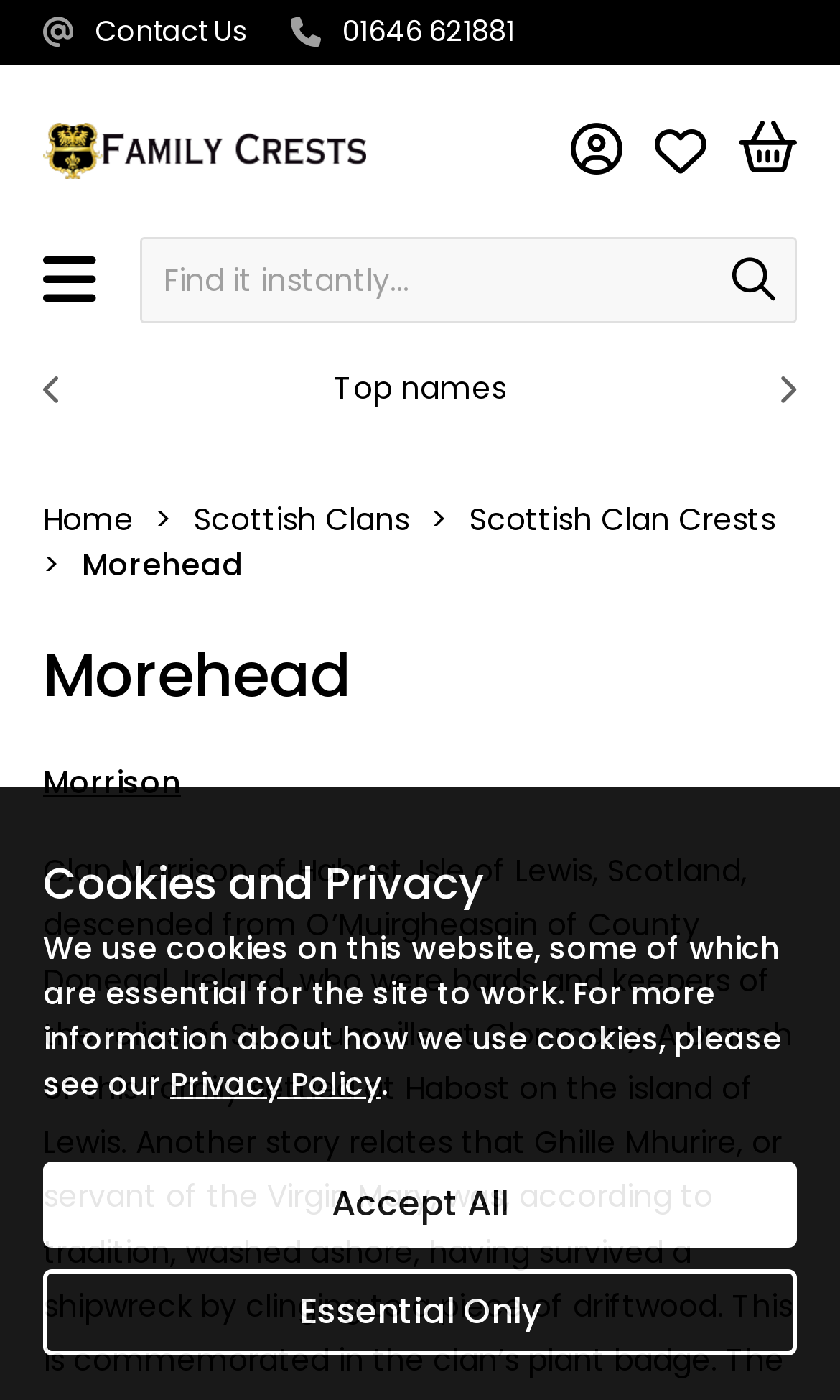Describe all the key features and sections of the webpage thoroughly.

This webpage is about family crests, specifically the Morehead family crest. At the top left, there is a link to "Contact Us" and a phone number "01646 621881" next to it. Below these links, there is an image of a family crest. 

To the right of the image, there is a search box with a placeholder text "Find it instantly..." where users can input their search queries. Above the search box, there are four social media icons represented by Unicode characters. 

Below the search box, there is a navigation menu with links to "Top names", "Home", "Scottish Clans", and "Scottish Clan Crests". The "Top names" link is highlighted, indicating that it is the current page. 

On the left side of the page, there is a heading "Morehead" followed by a list of names, including "Morrison". 

At the bottom of the page, there is a notice about cookies and privacy, explaining how the website uses cookies and providing a link to the "Privacy Policy". Below this notice, there are two buttons, "Accept All" and "Essential Only", allowing users to choose their cookie preferences.